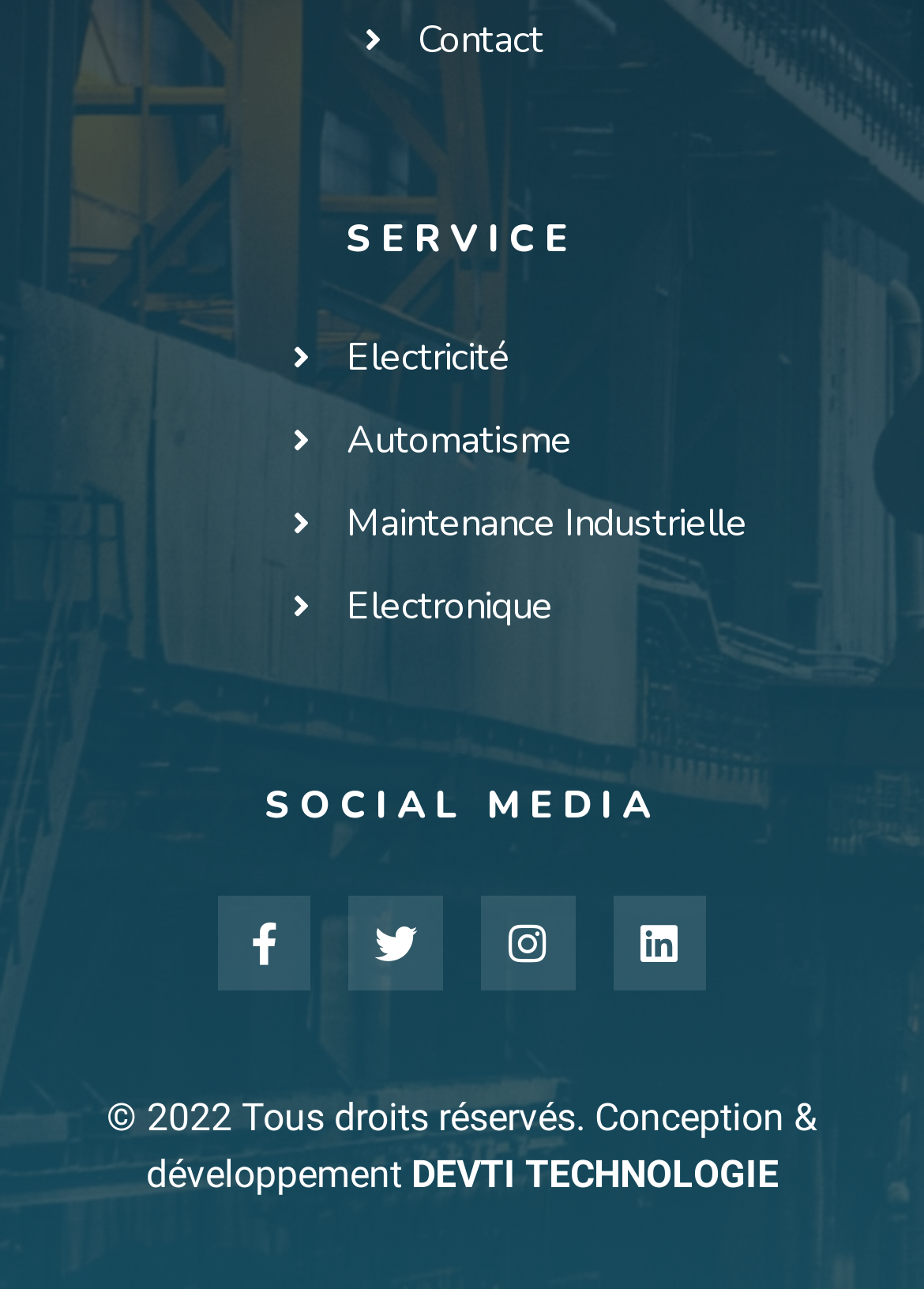Using the webpage screenshot, locate the HTML element that fits the following description and provide its bounding box: "Maintenance Industrielle".

[0.317, 0.384, 0.851, 0.429]